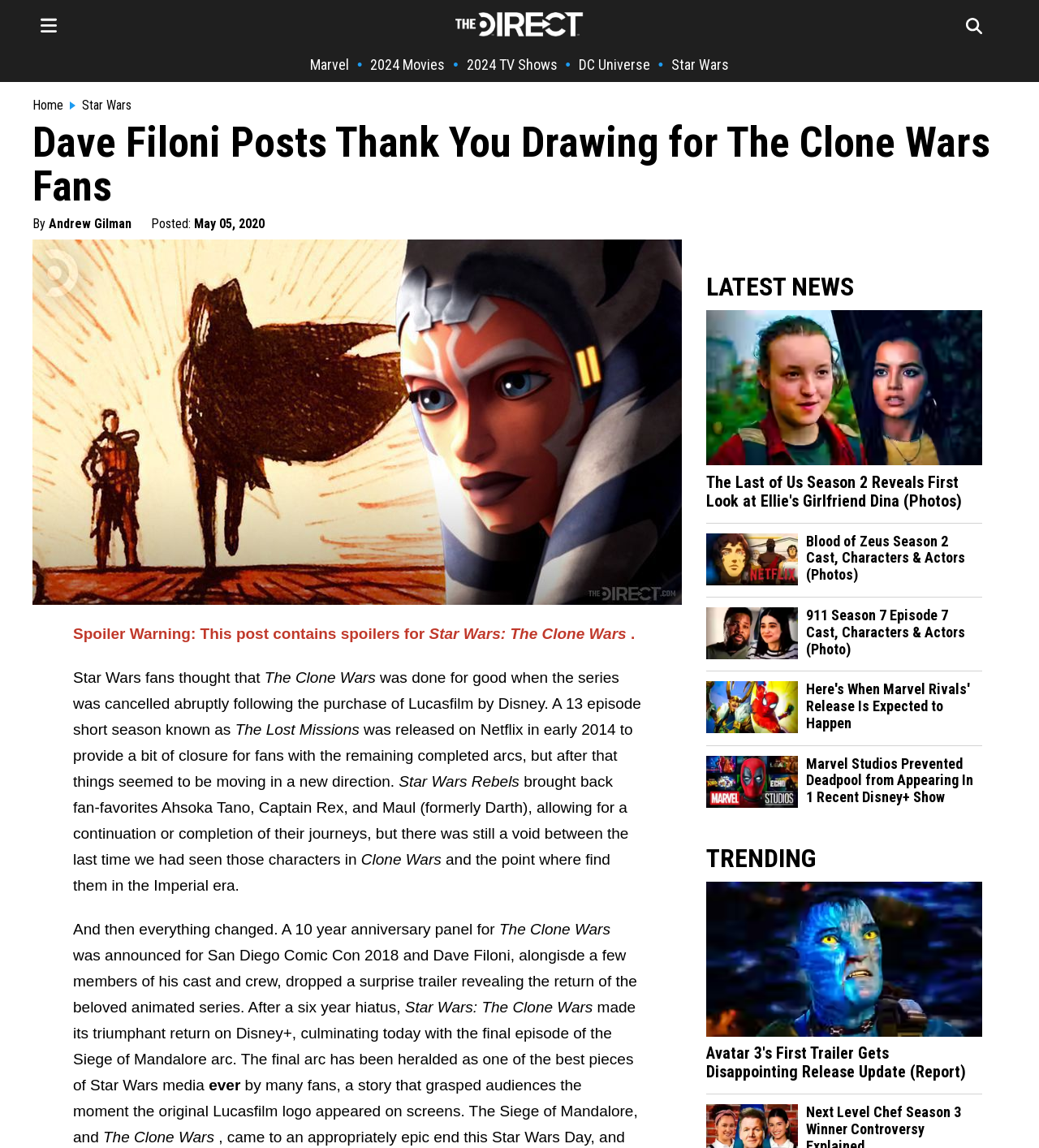Give a one-word or short phrase answer to the question: 
How many images are on this webpage?

7